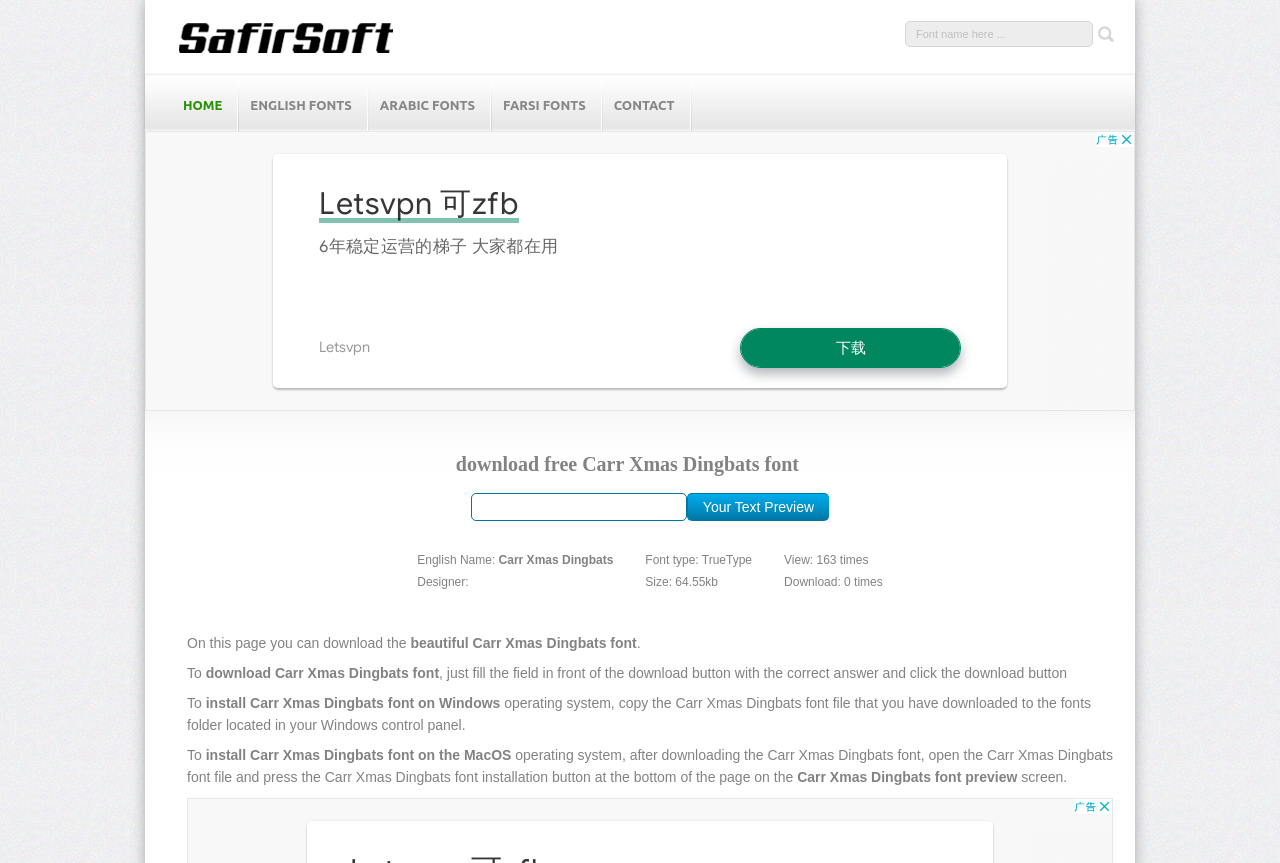What is the purpose of the textbox above the download button?
Please answer the question with as much detail and depth as you can.

The purpose of the textbox can be inferred from the text 'To download Carr Xmas Dingbats font, just fill the field in front of the download button with the correct answer and click the download button'.